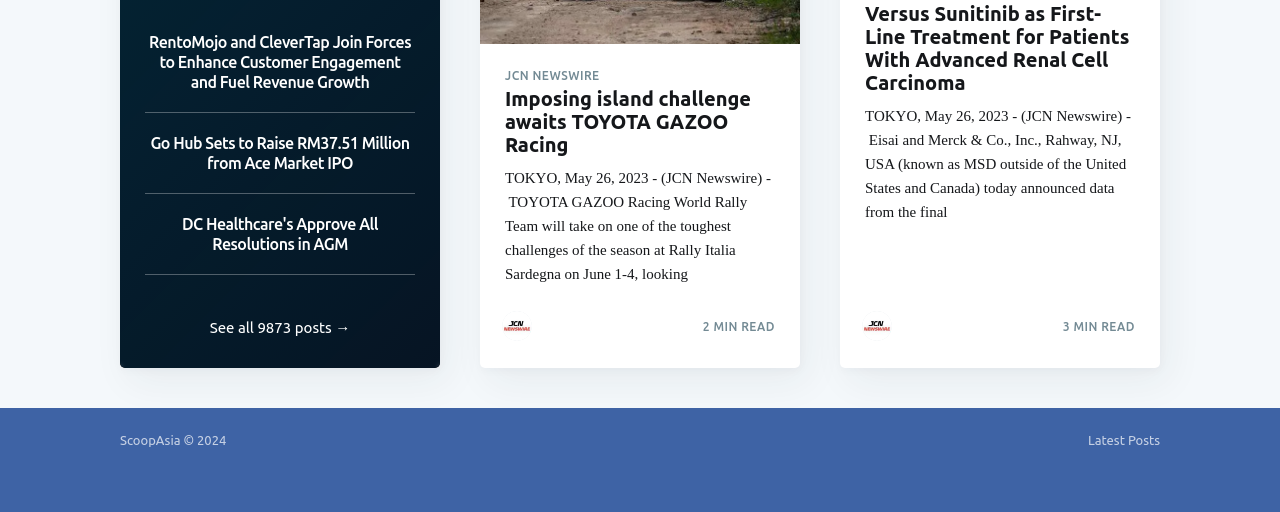Could you provide the bounding box coordinates for the portion of the screen to click to complete this instruction: "Read the news about TOYOTA GAZOO Racing"?

[0.375, 0.087, 0.625, 0.603]